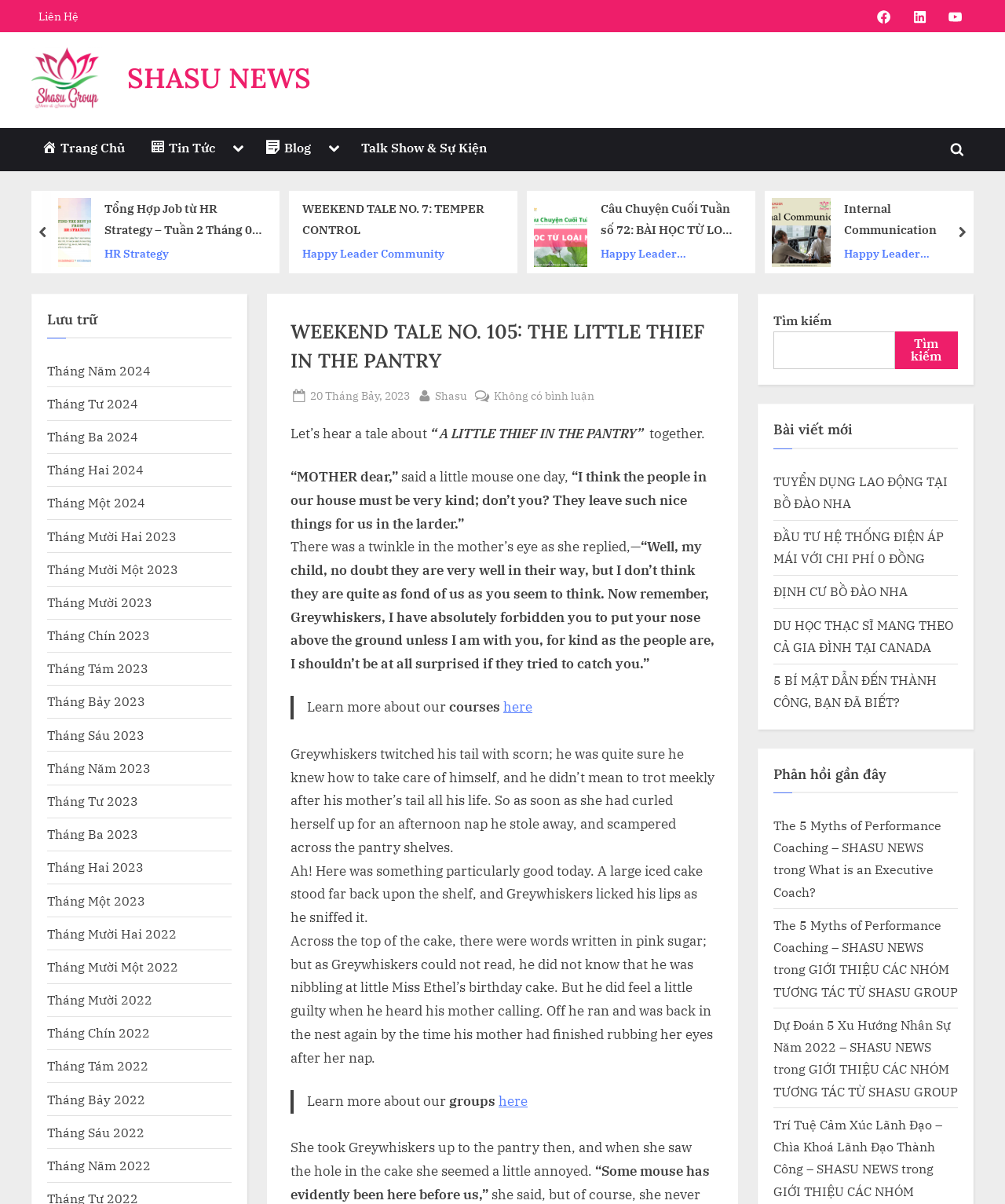Given the element description: "FaceBook", predict the bounding box coordinates of the UI element it refers to, using four float numbers between 0 and 1, i.e., [left, top, right, bottom].

[0.869, 0.006, 0.89, 0.02]